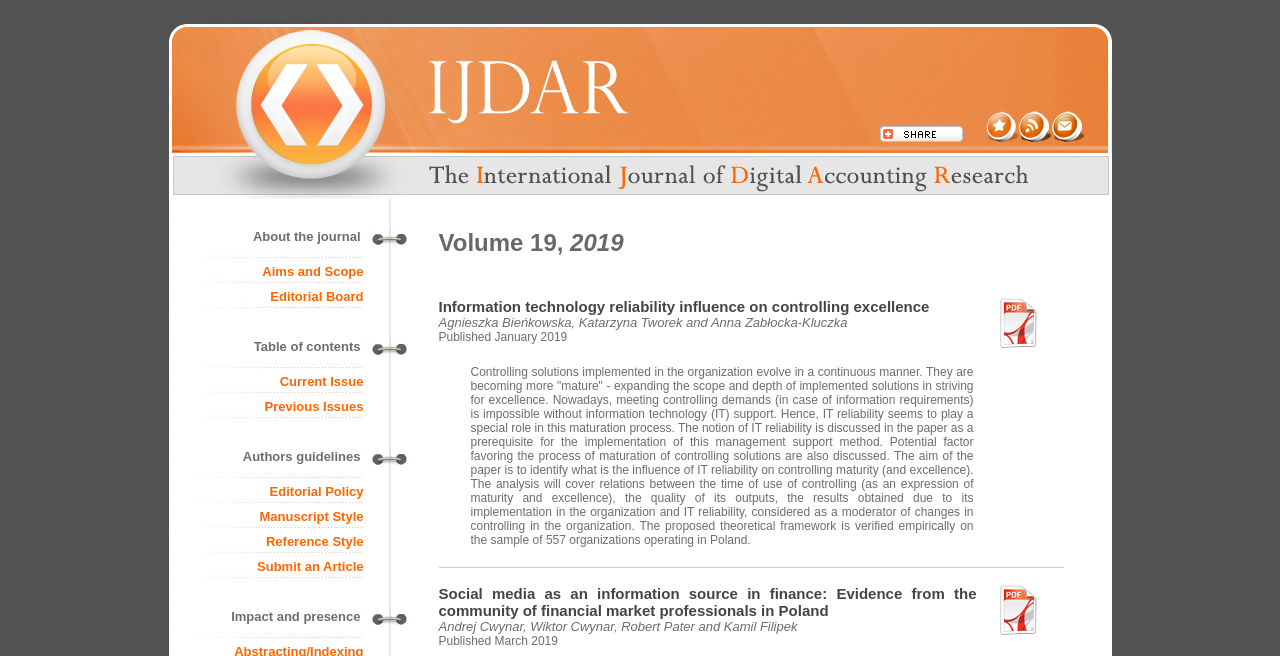Locate the bounding box coordinates of the element I should click to achieve the following instruction: "View the 'About the journal' section".

[0.198, 0.349, 0.282, 0.372]